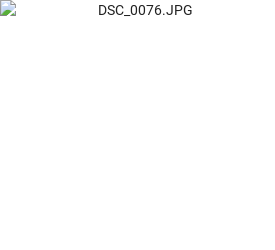Describe all the elements in the image extensively.

The image displayed here is labeled "DSC_0076.JPG," suggesting it is a photograph likely taken in an outdoor setting, based on typical conventions for such file names. The image appears to be part of a gallery or collection featuring various other images, indicating it may be related to an event, theme, or topic of interest. The context suggests that it might capture a moment, experience, or subject of significance in the visual narrative being presented in the accompanying gallery.